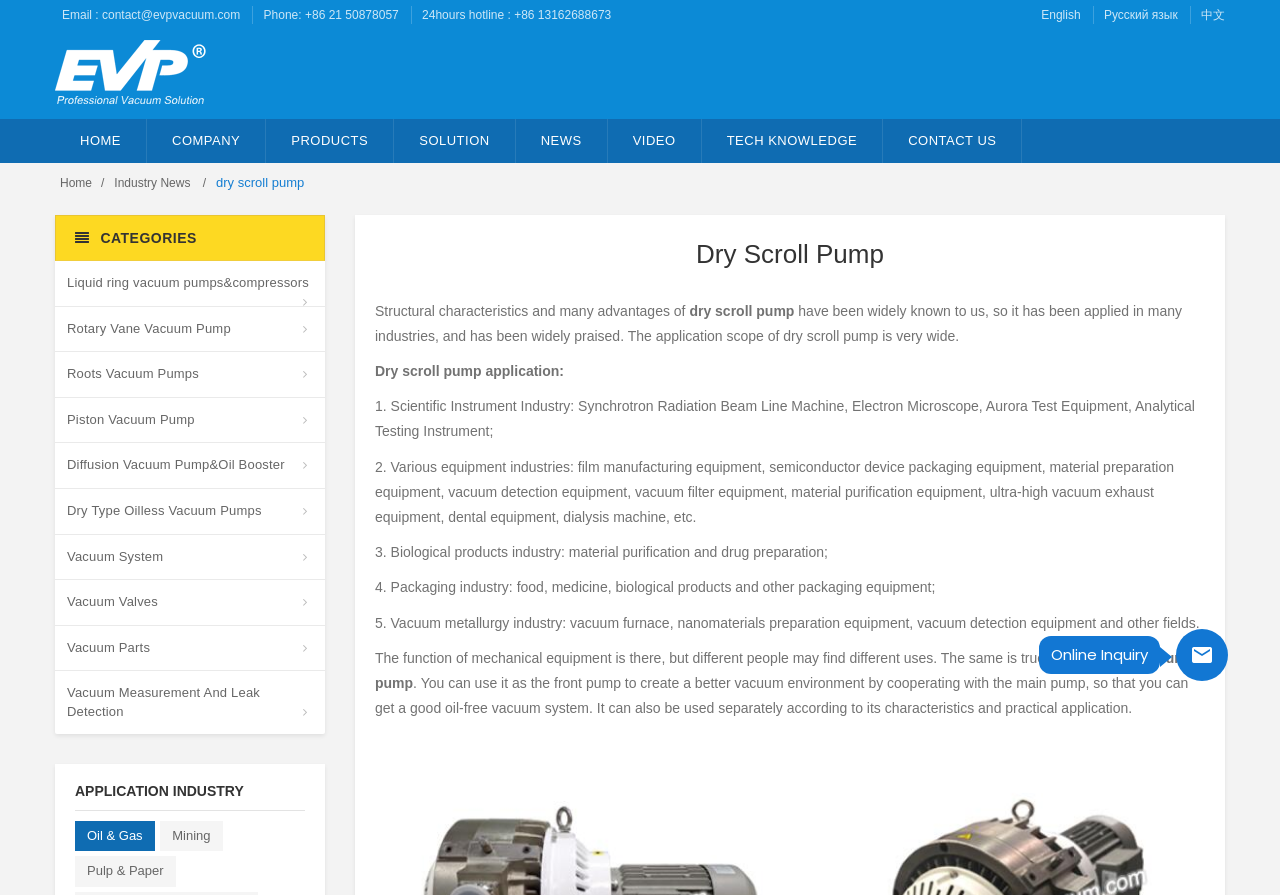Please mark the bounding box coordinates of the area that should be clicked to carry out the instruction: "Explore 'Oil & Gas' industry applications".

[0.059, 0.917, 0.121, 0.951]